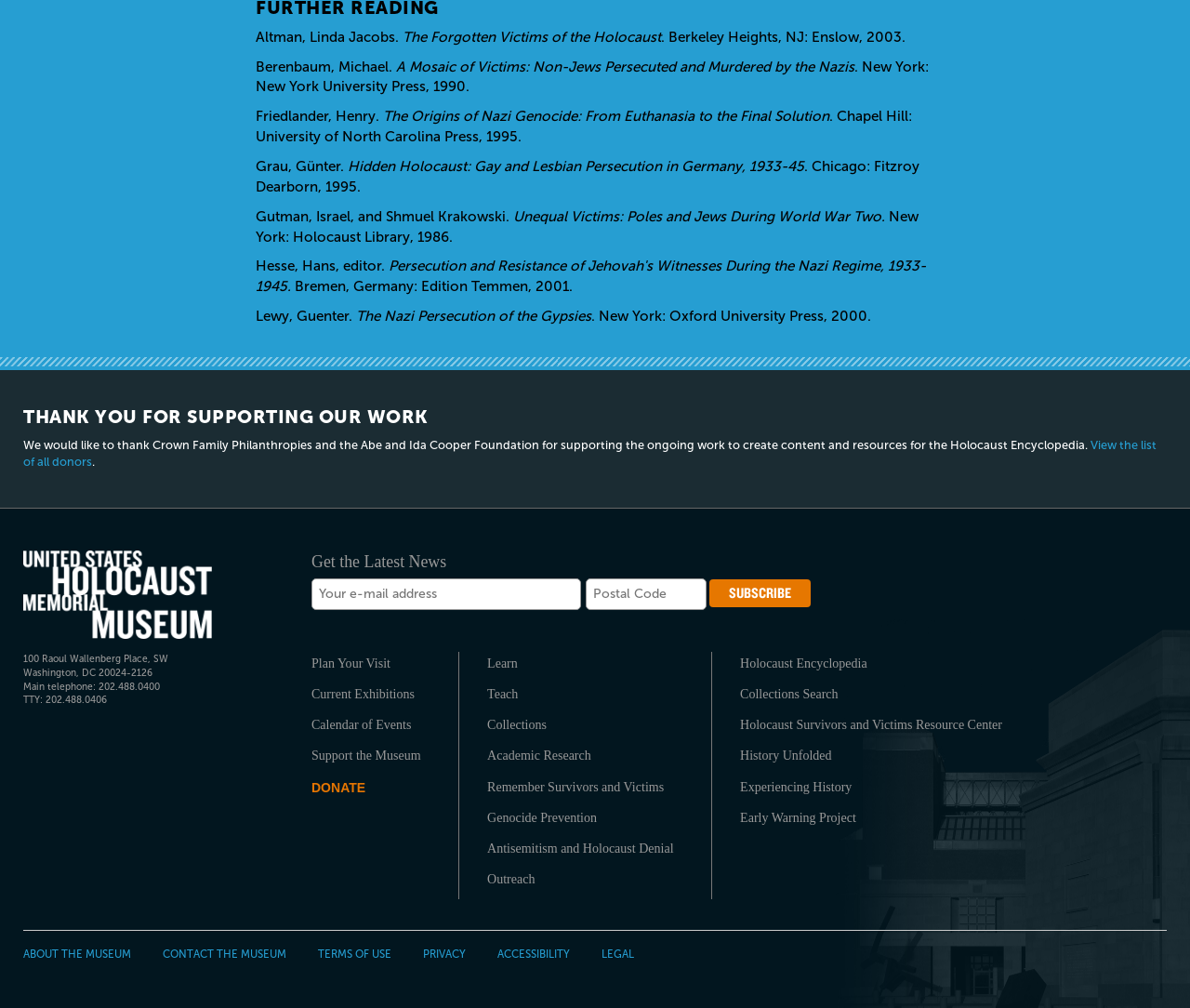Please identify the bounding box coordinates of the element's region that I should click in order to complete the following instruction: "Subscribe to get the latest news". The bounding box coordinates consist of four float numbers between 0 and 1, i.e., [left, top, right, bottom].

[0.596, 0.575, 0.681, 0.602]